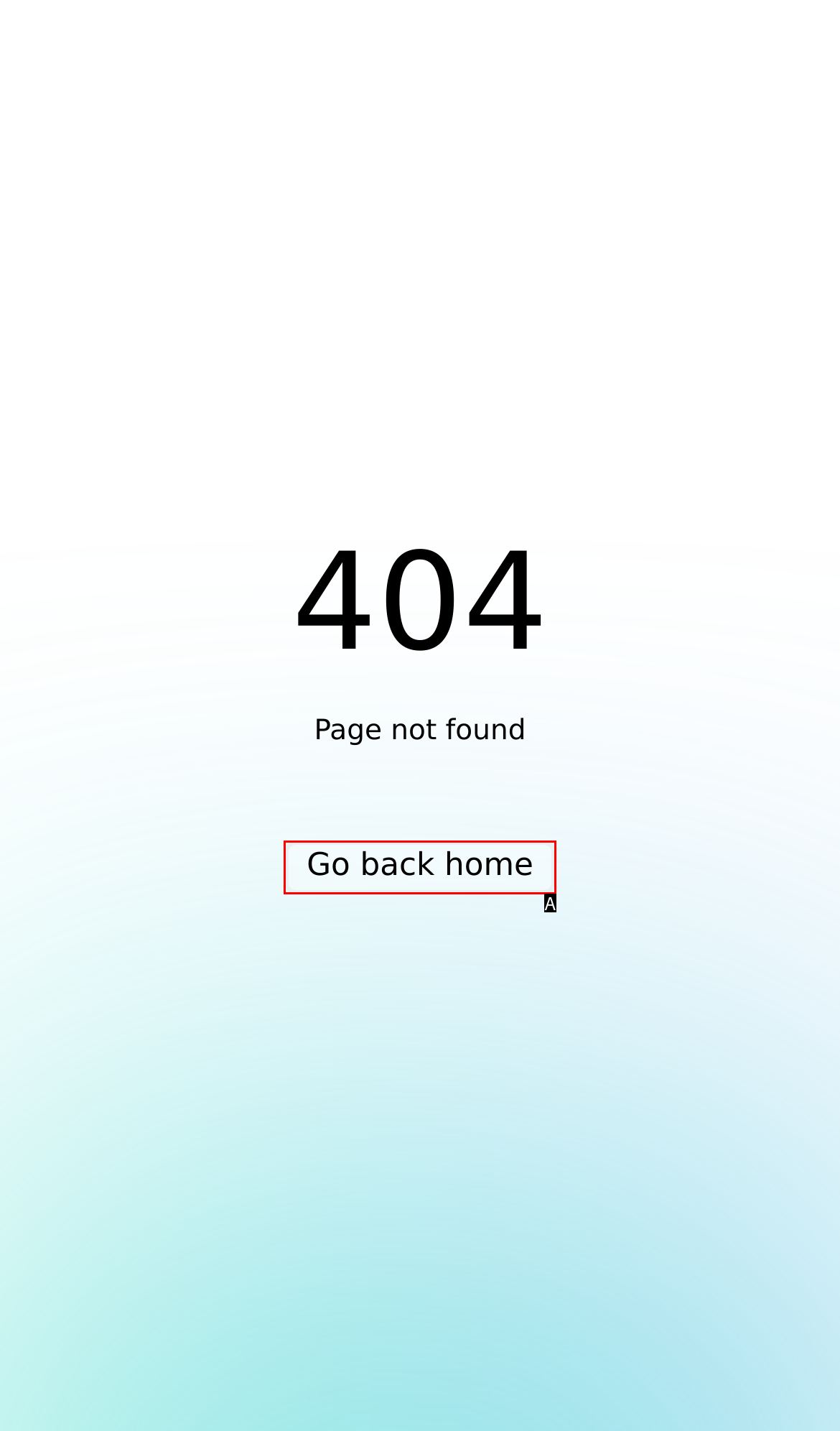Select the HTML element that fits the following description: Go back home
Provide the letter of the matching option.

A